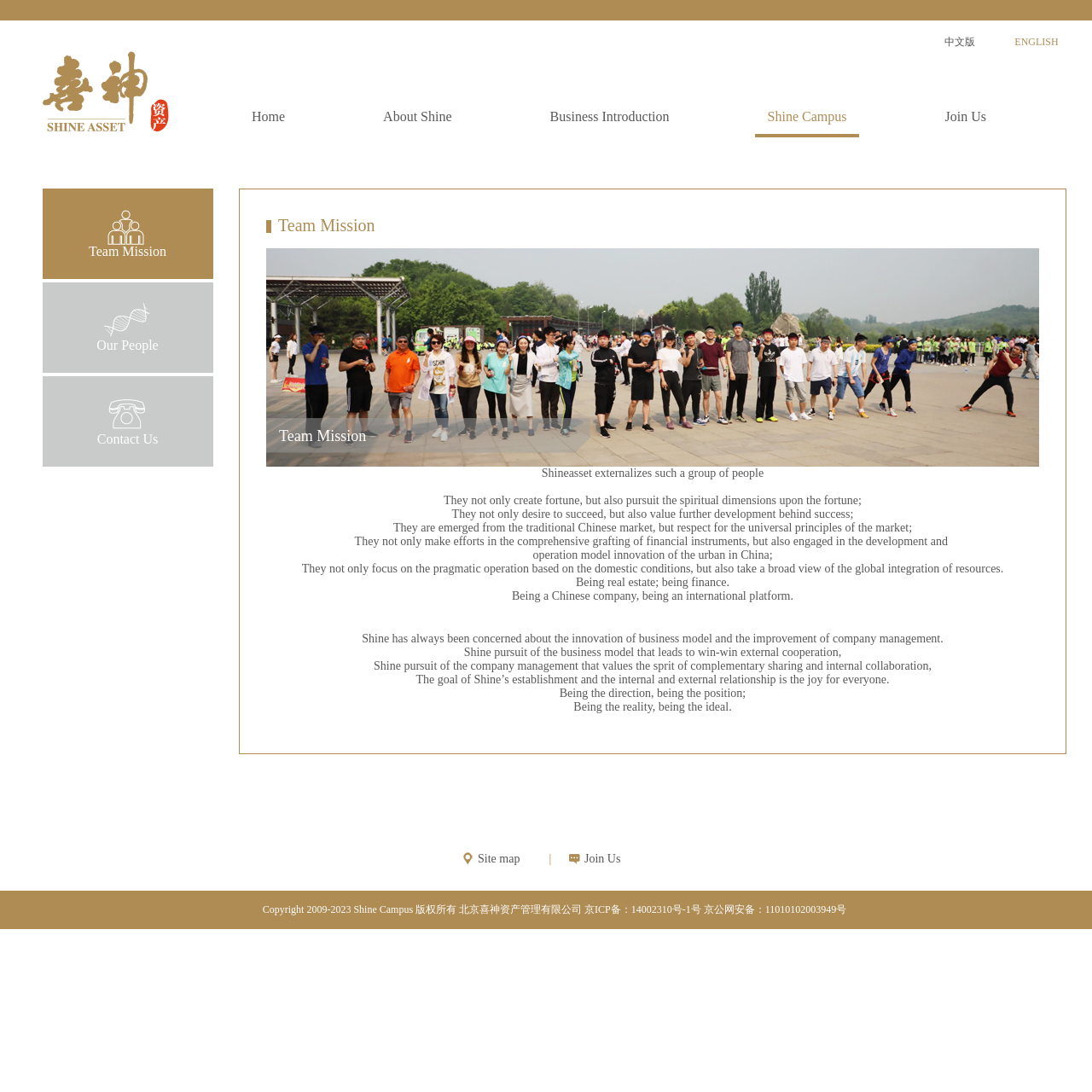Please determine the bounding box coordinates of the element's region to click in order to carry out the following instruction: "Learn about Team Mission". The coordinates should be four float numbers between 0 and 1, i.e., [left, top, right, bottom].

[0.039, 0.173, 0.195, 0.255]